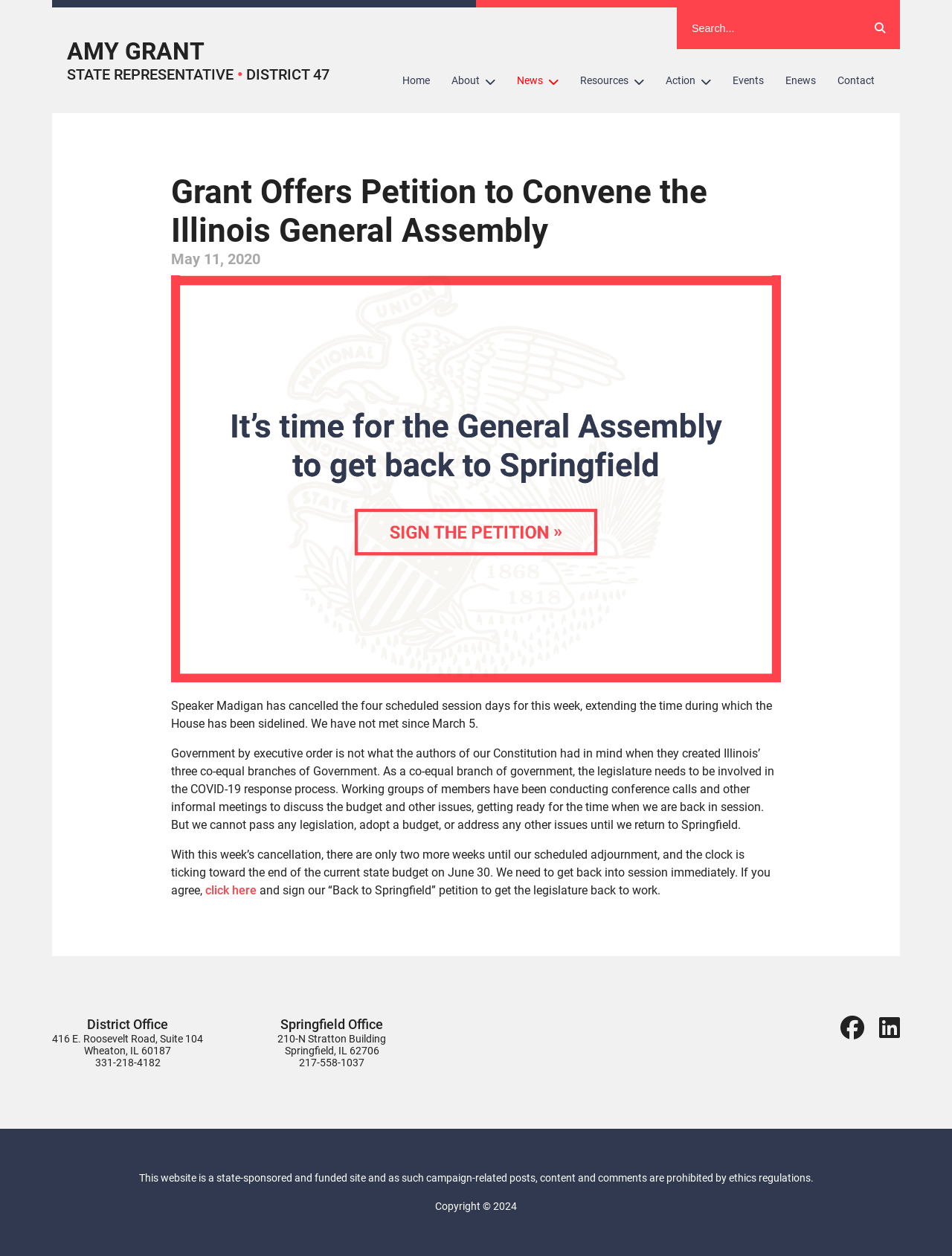Locate the coordinates of the bounding box for the clickable region that fulfills this instruction: "Go to home page".

[0.412, 0.051, 0.463, 0.078]